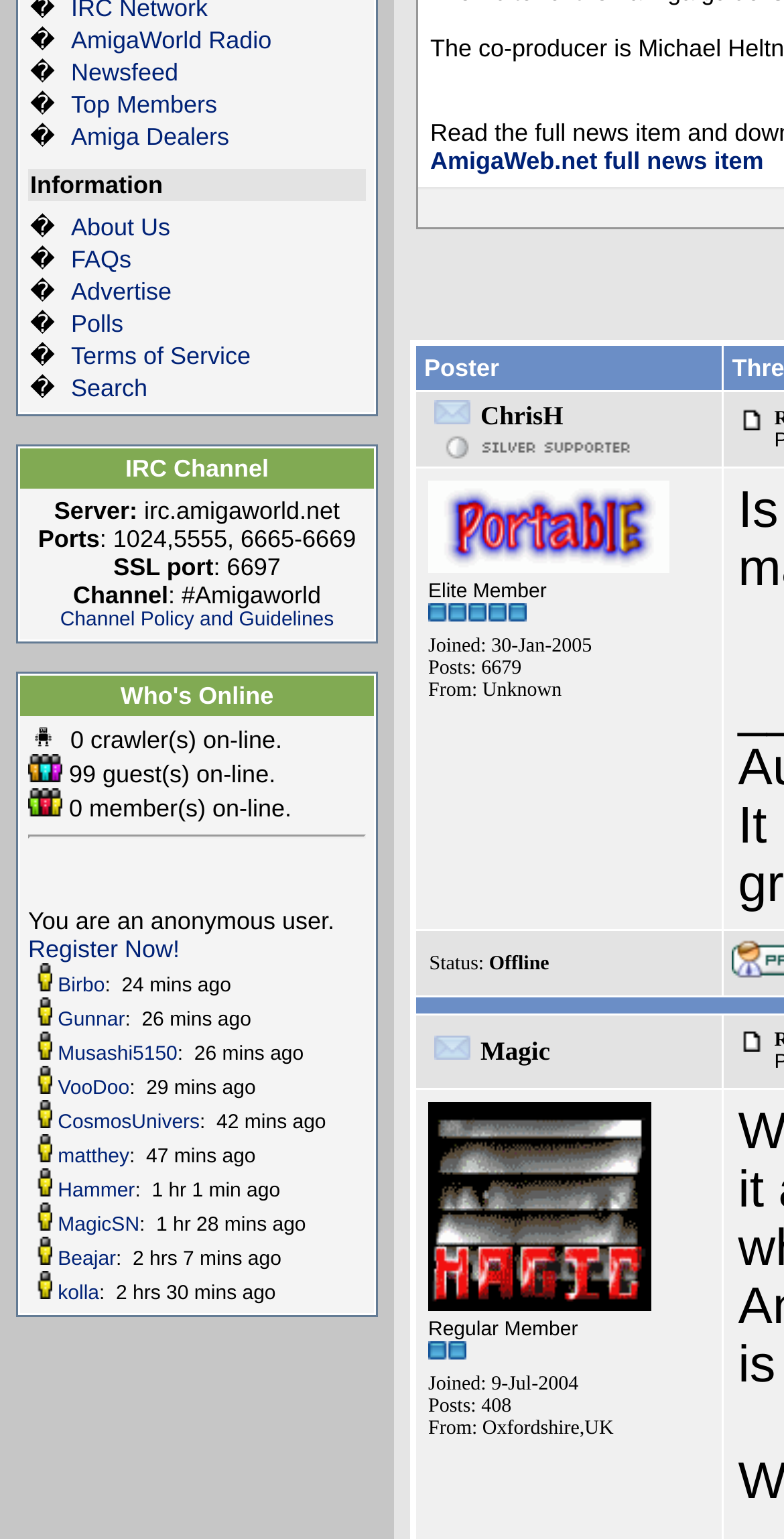What is the name of the IRC channel?
Look at the image and respond with a one-word or short phrase answer.

#Amigaworld